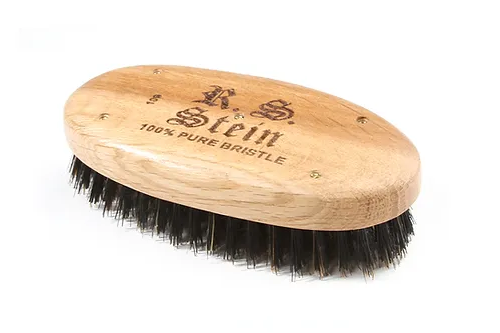What is the purpose of the hairbrush?
Look at the image and answer the question using a single word or phrase.

Grooming